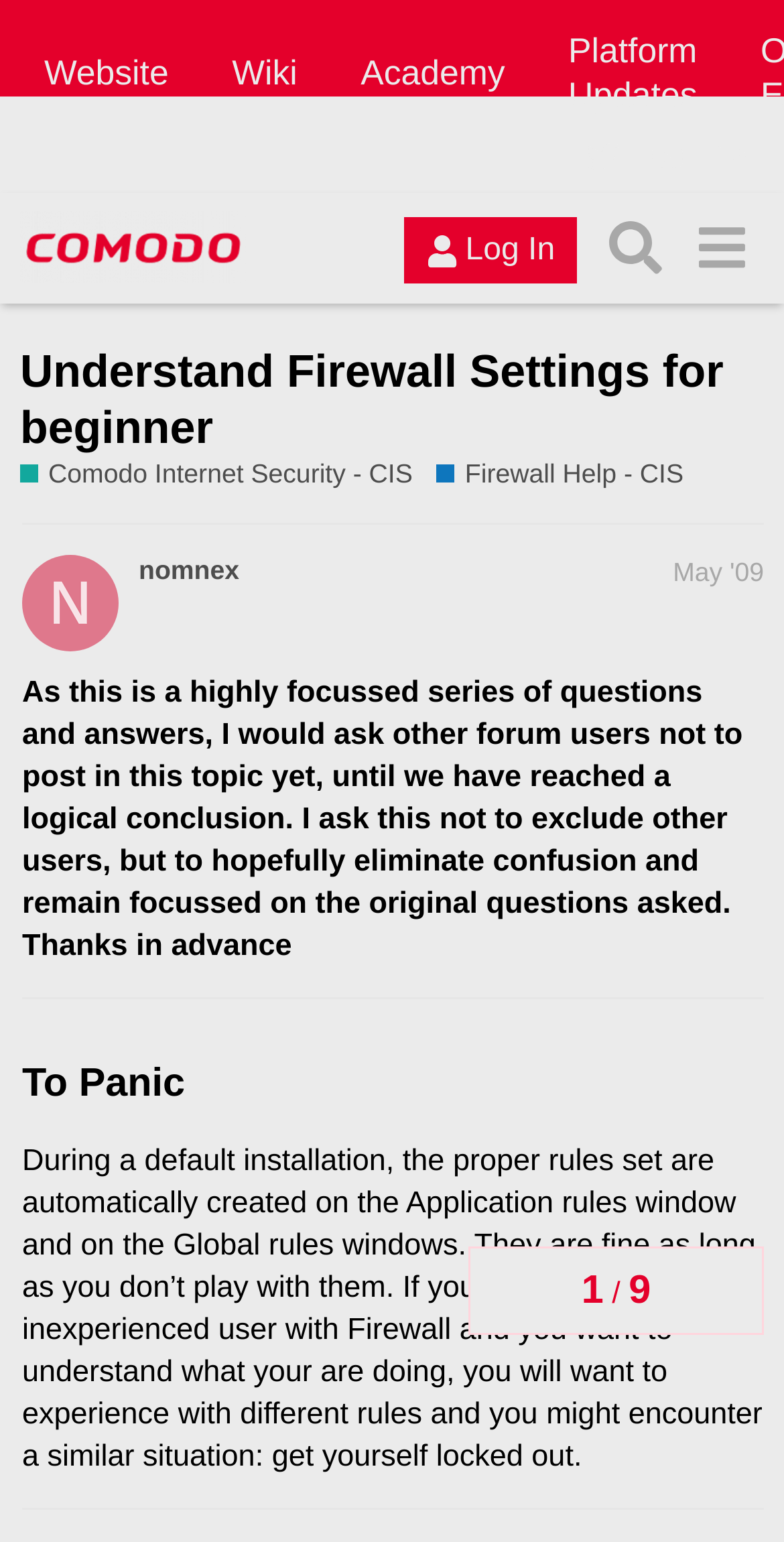Determine the bounding box coordinates of the clickable element necessary to fulfill the instruction: "Click on the 'Log In' button". Provide the coordinates as four float numbers within the 0 to 1 range, i.e., [left, top, right, bottom].

[0.516, 0.141, 0.736, 0.184]